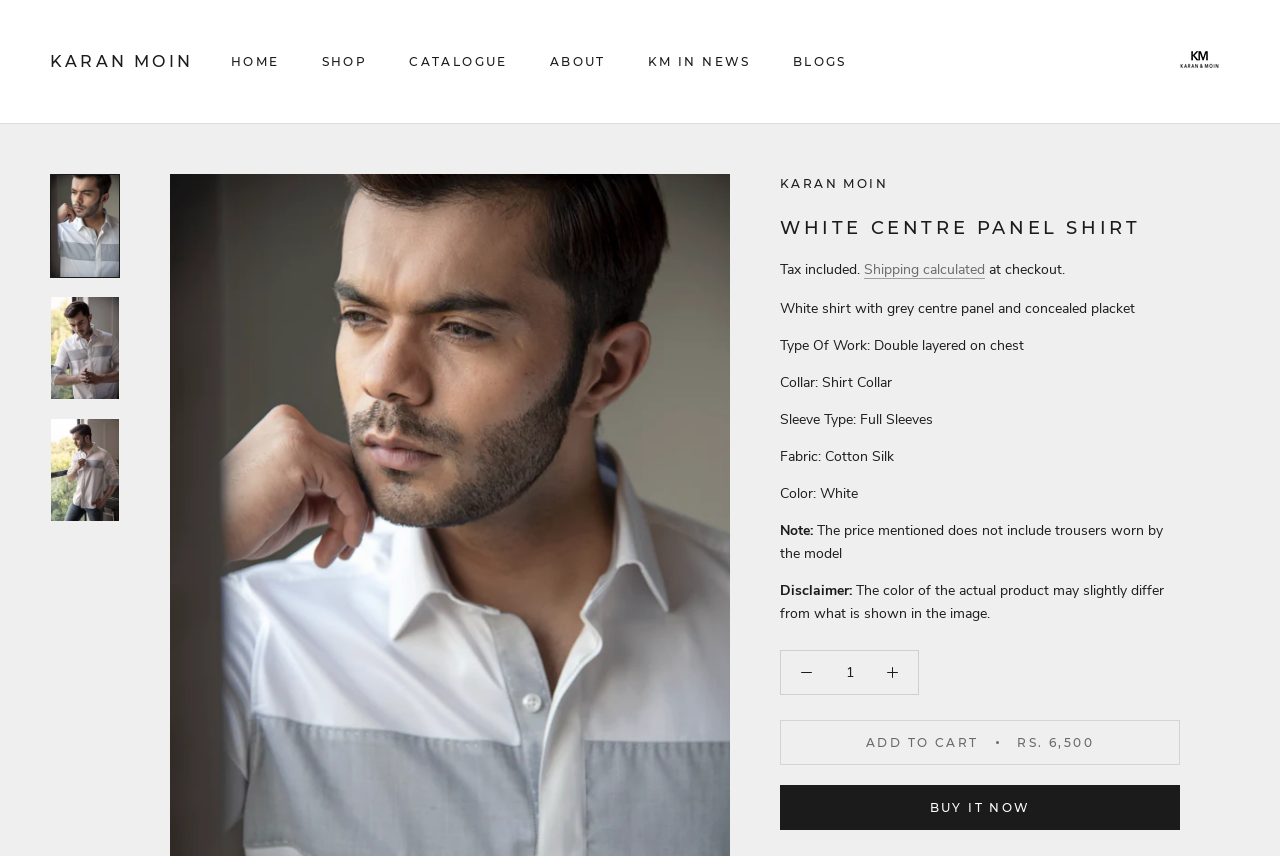Give a full account of the webpage's elements and their arrangement.

This webpage is about a product, specifically a white shirt with a grey centre panel, from the brand Karan Moin. At the top of the page, there is a navigation menu with links to "HOME", "SHOP", "CATALOGUE", "ABOUT", "KM IN NEWS", and "BLOGS". Below the navigation menu, there is a link to "KARAN MOIN" and an image of the brand's logo.

The main content of the page is dedicated to the product, with three identical links and images of the shirt, arranged vertically on the left side of the page. On the right side, there are headings "KARAN MOIN" and "WHITE CENTRE PANEL SHIRT", followed by product details such as "Tax included", "Shipping calculated at checkout", and a description of the shirt, including its features, fabric, color, and a note about the price not including trousers worn by the model.

Below the product description, there are two buttons, "ADD TO CART RS. 6,500" and "BUY IT NOW", allowing customers to purchase the product. Additionally, there is a textbox with a default value of "1" and a disclaimer about the color of the actual product possibly differing from the image.